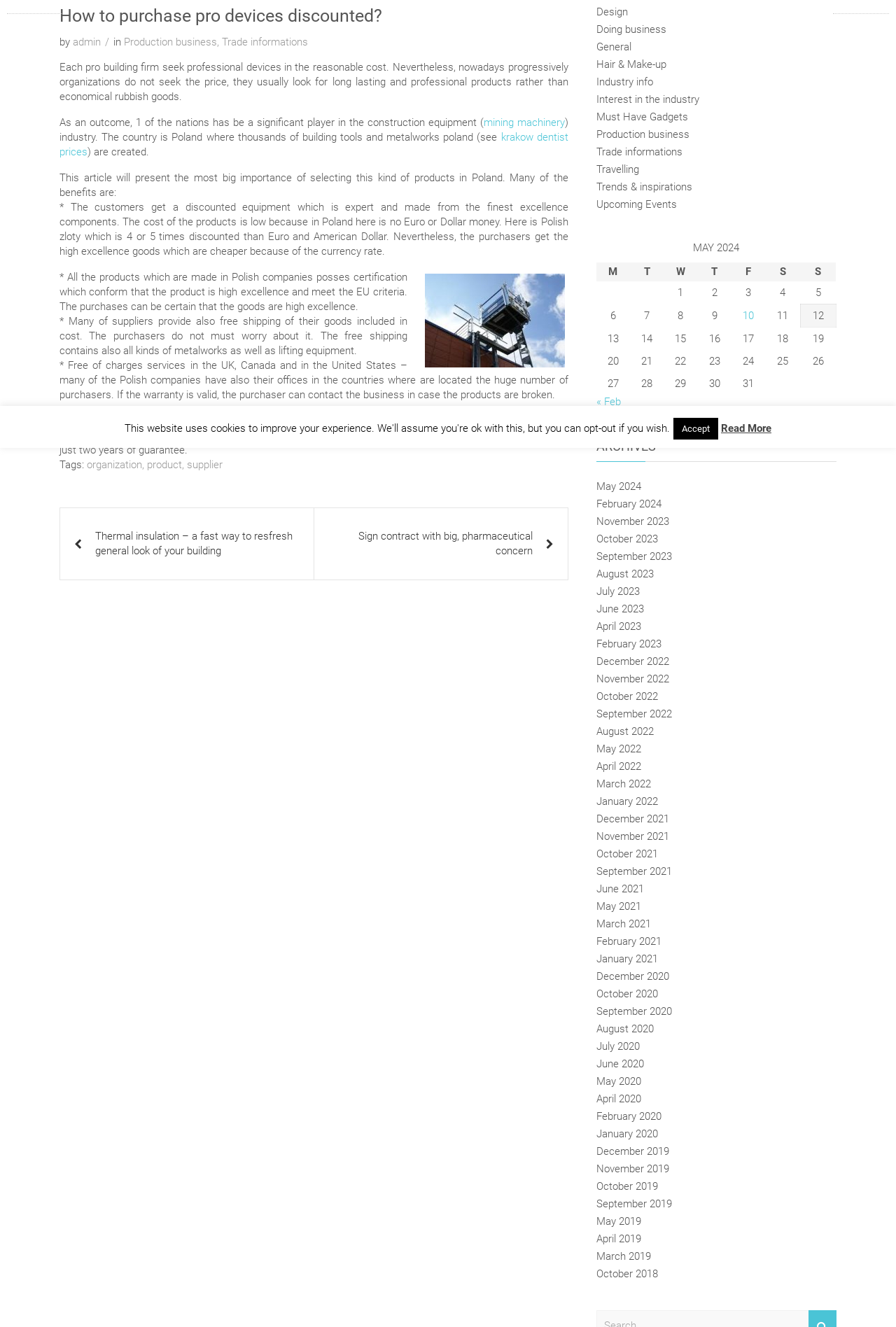Using the webpage screenshot, find the UI element described by October 2022. Provide the bounding box coordinates in the format (top-left x, top-left y, bottom-right x, bottom-right y), ensuring all values are floating point numbers between 0 and 1.

[0.665, 0.52, 0.734, 0.53]